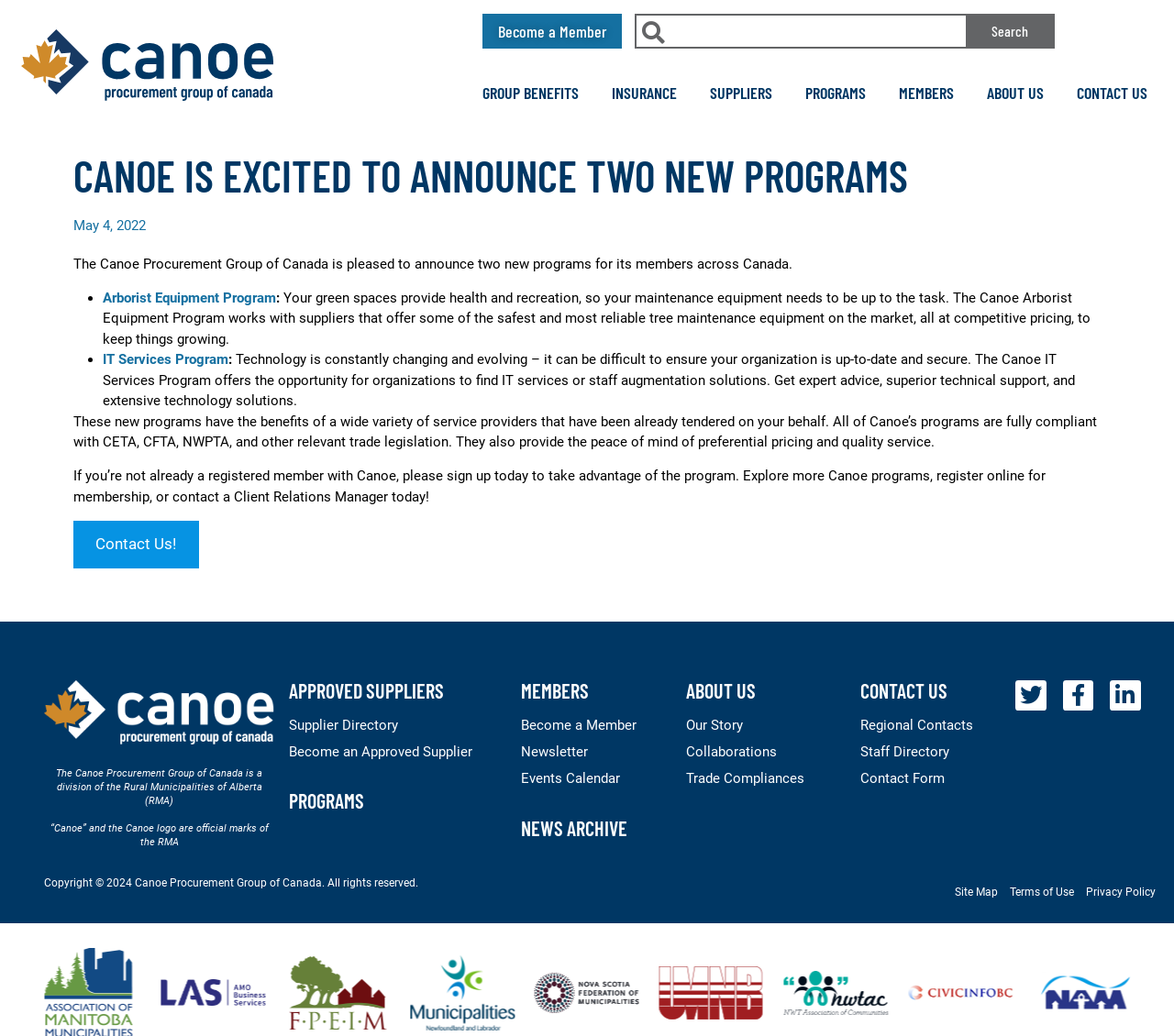Find the bounding box of the UI element described as: "Programs". The bounding box coordinates should be given as four float values between 0 and 1, i.e., [left, top, right, bottom].

[0.246, 0.761, 0.311, 0.784]